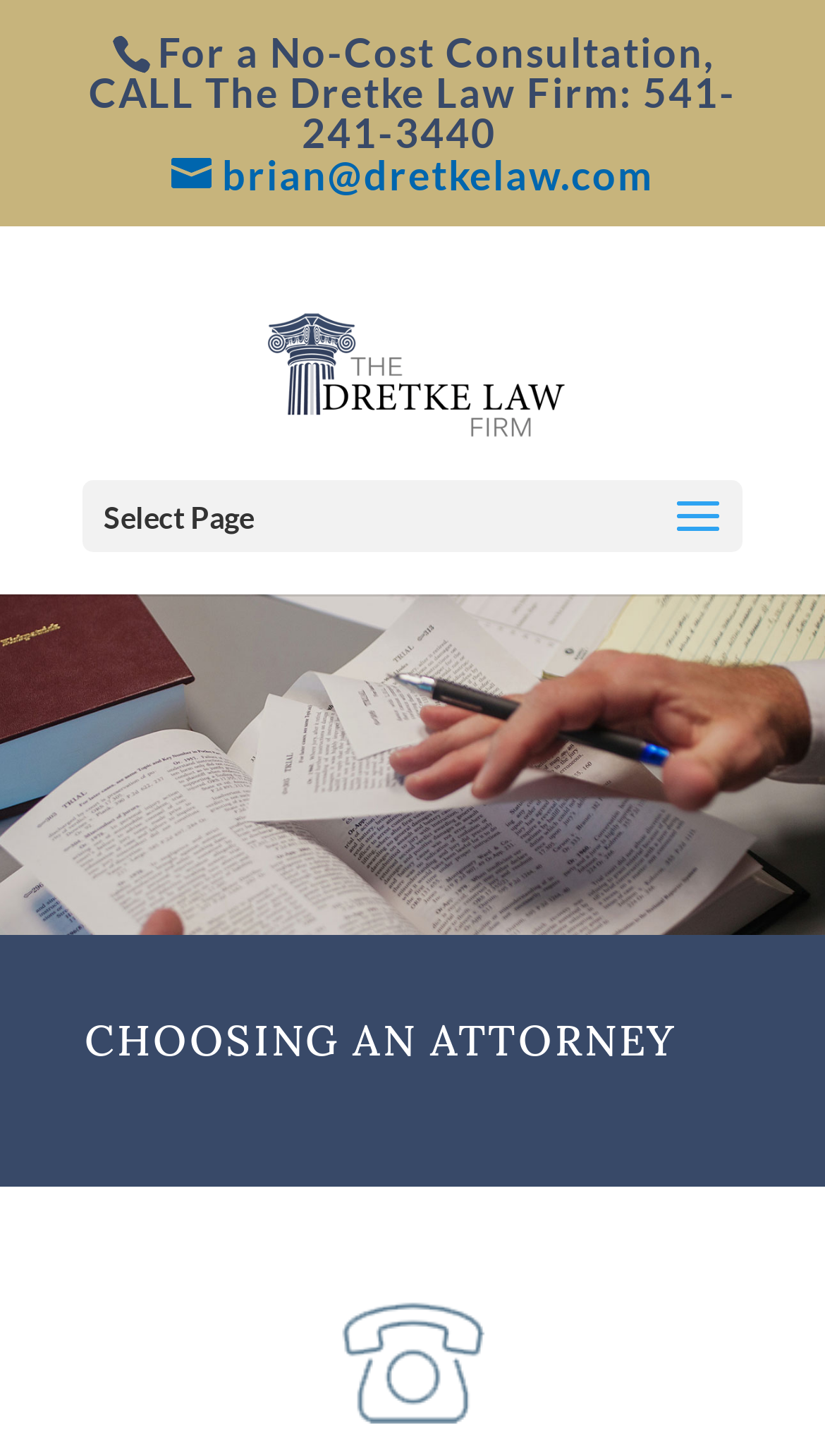What is the location served by the attorney? Based on the image, give a response in one word or a short phrase.

Bend and all of Oregon